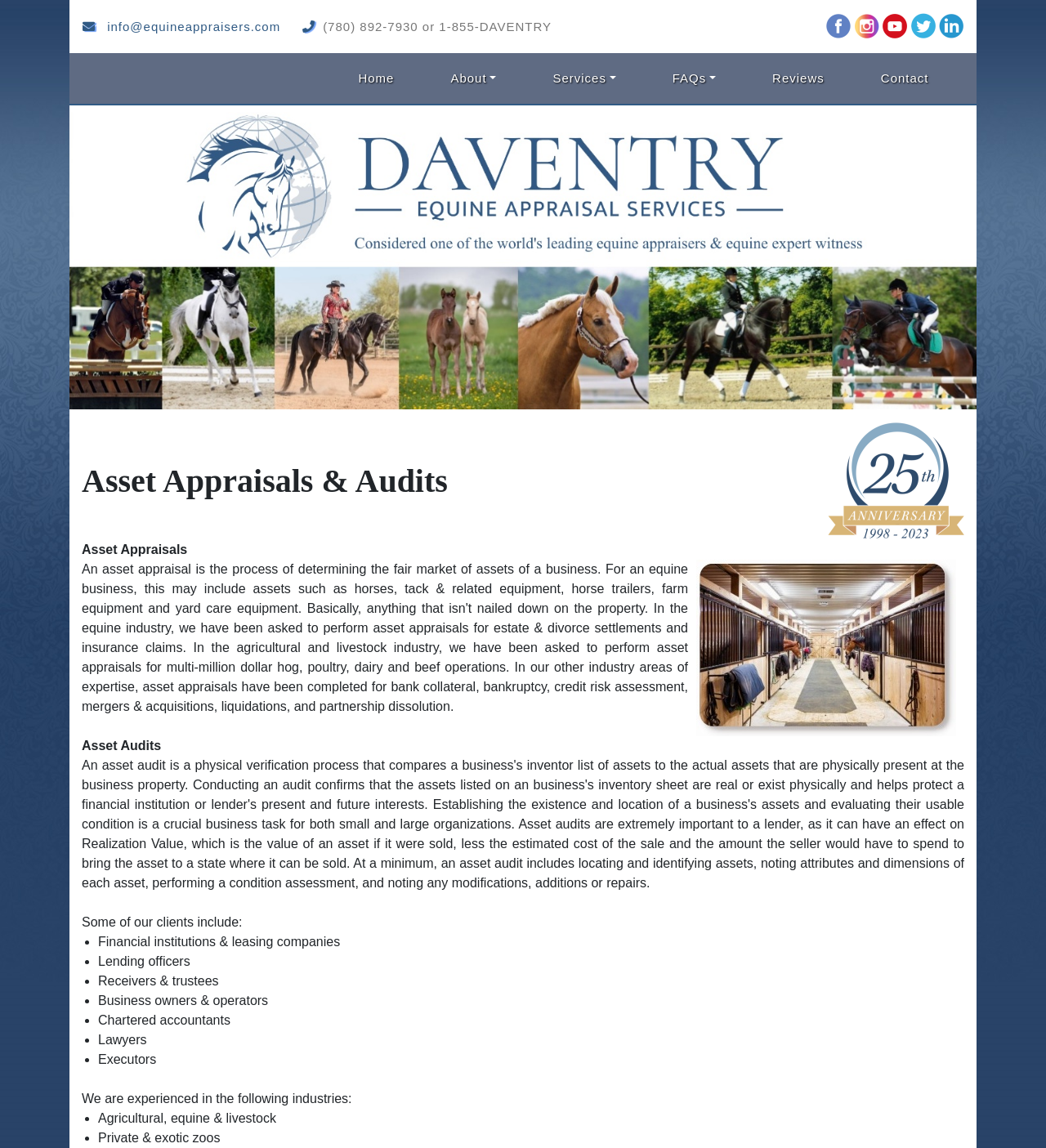What is the type of clients mentioned in the webpage?
Provide a concise answer using a single word or phrase based on the image.

Financial institutions & leasing companies